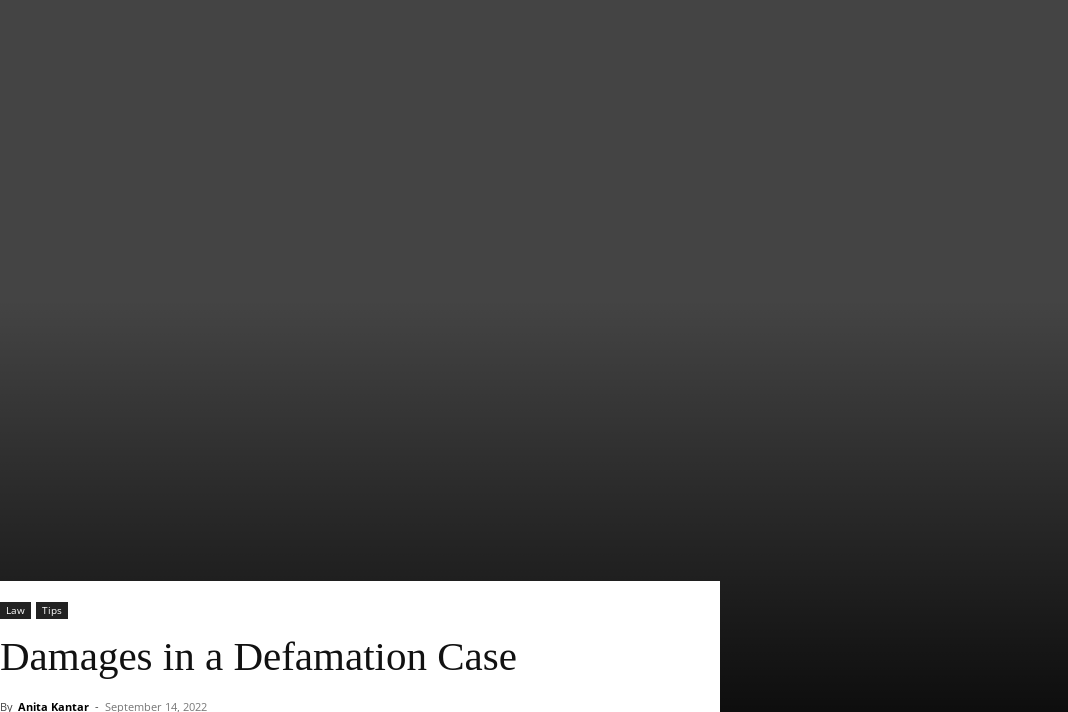Provide a comprehensive description of the image.

The image featured prominently on this webpage discusses the topic of "Damages in a Defamation Case." It serves as a visual representation accompanying an article by Anita Kantar, published on September 14, 2022. The surrounding text emphasizes the significant implications defamation can have on a person's reputation, outlining how damages are typically categorized into calculable and non-calculable types. This context highlights the legal complexities involved and suggests the importance of seeking appropriate legal assistance for those affected. The overall presentation of the image, along with the article’s content, aims to engage readers in understanding their legal rights and options regarding defamation claims.